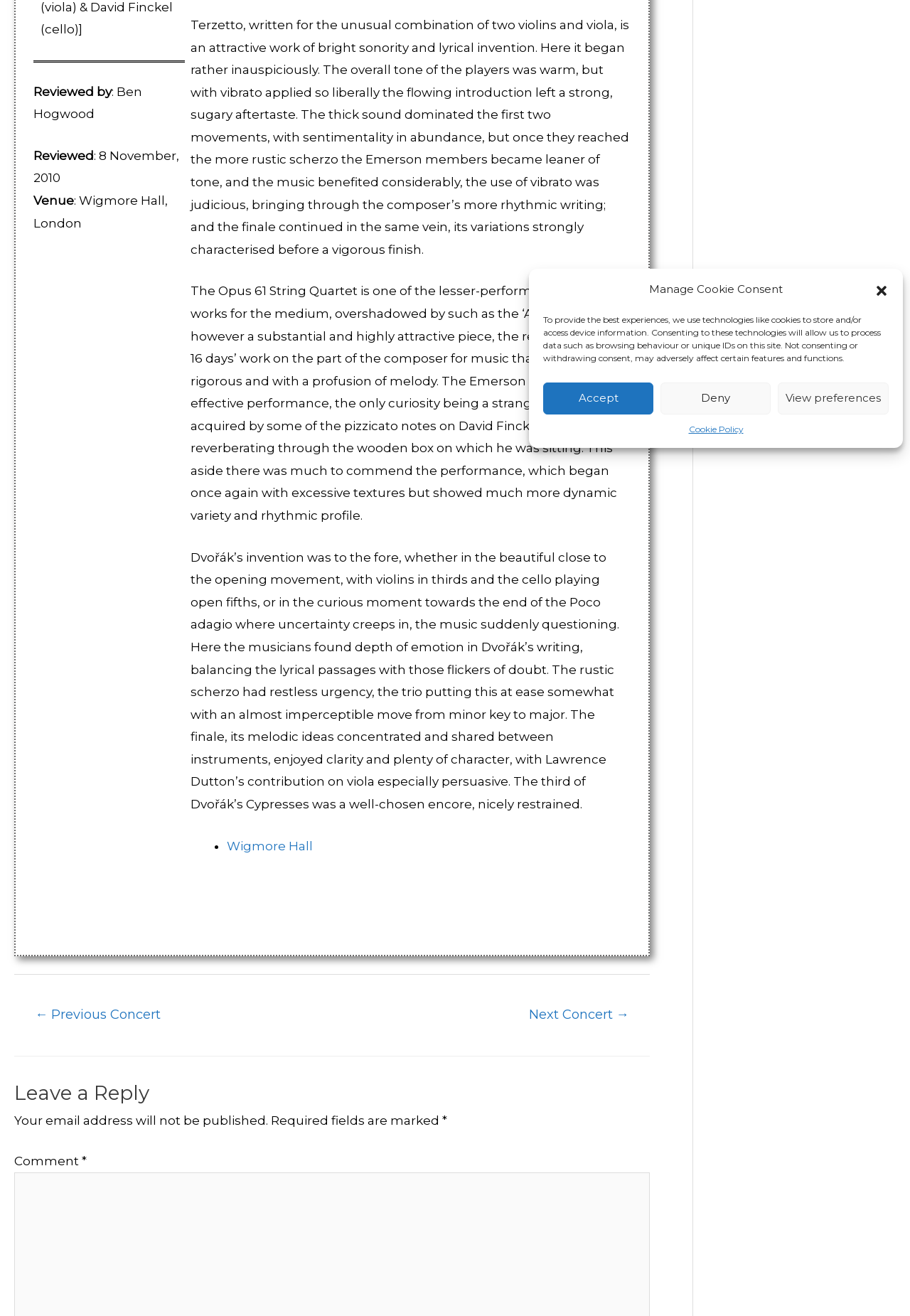Determine the bounding box of the UI component based on this description: "Next Concert →". The bounding box coordinates should be four float values between 0 and 1, i.e., [left, top, right, bottom].

[0.56, 0.76, 0.712, 0.783]